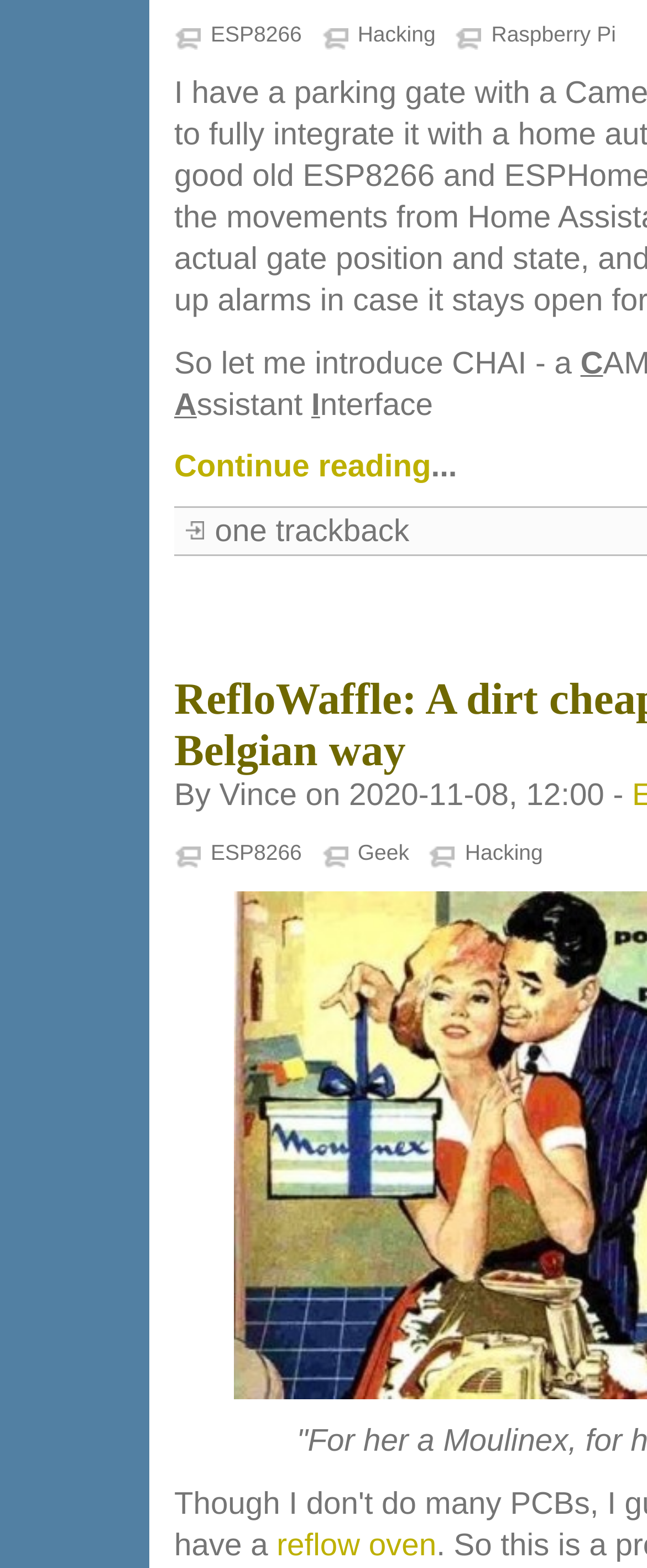Find the bounding box coordinates of the UI element according to this description: "Location vélo Les Deux Alpes".

None